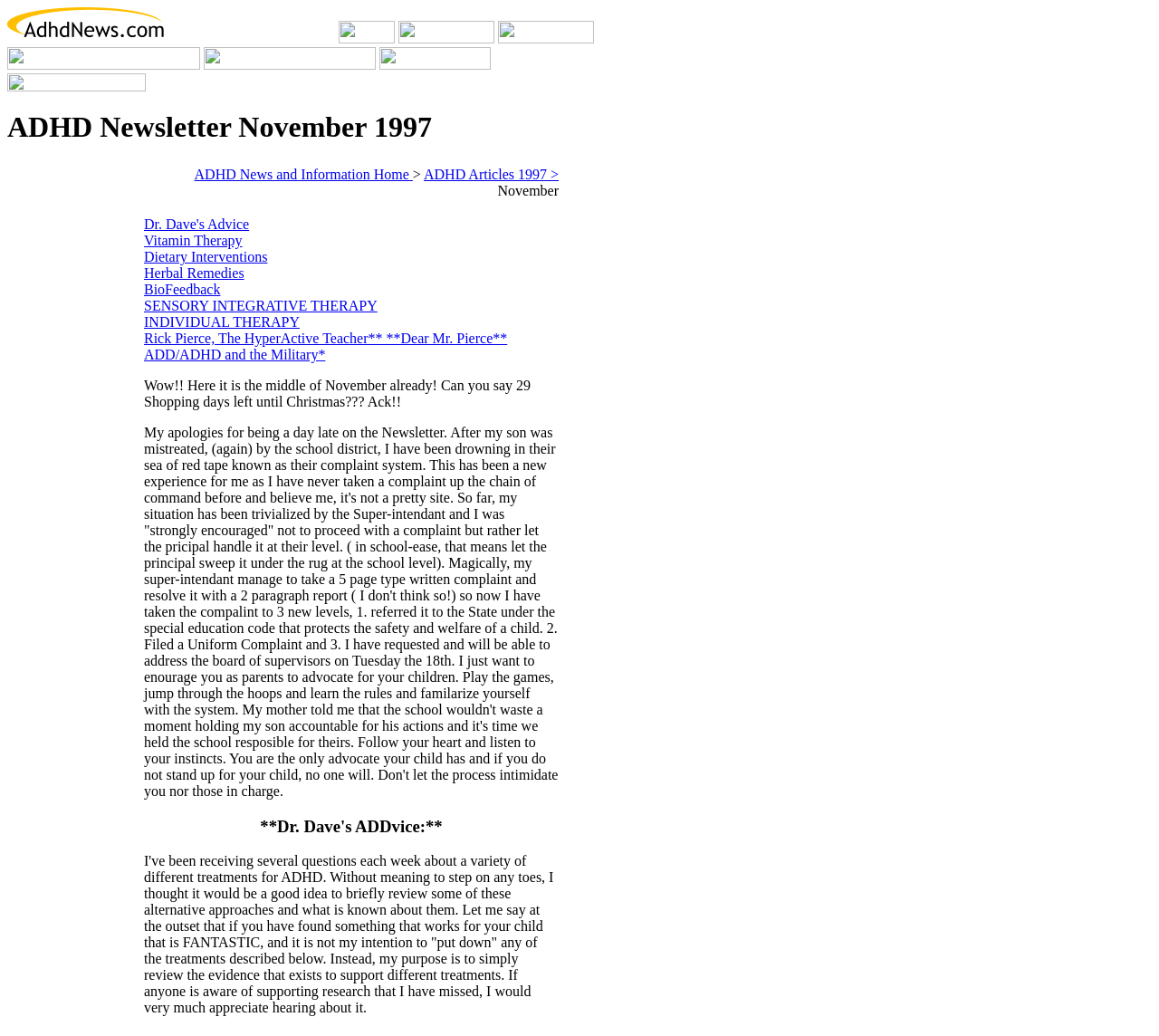Please locate the UI element described by "SENSORY INTEGRATIVE THERAPY" and provide its bounding box coordinates.

[0.124, 0.287, 0.326, 0.302]